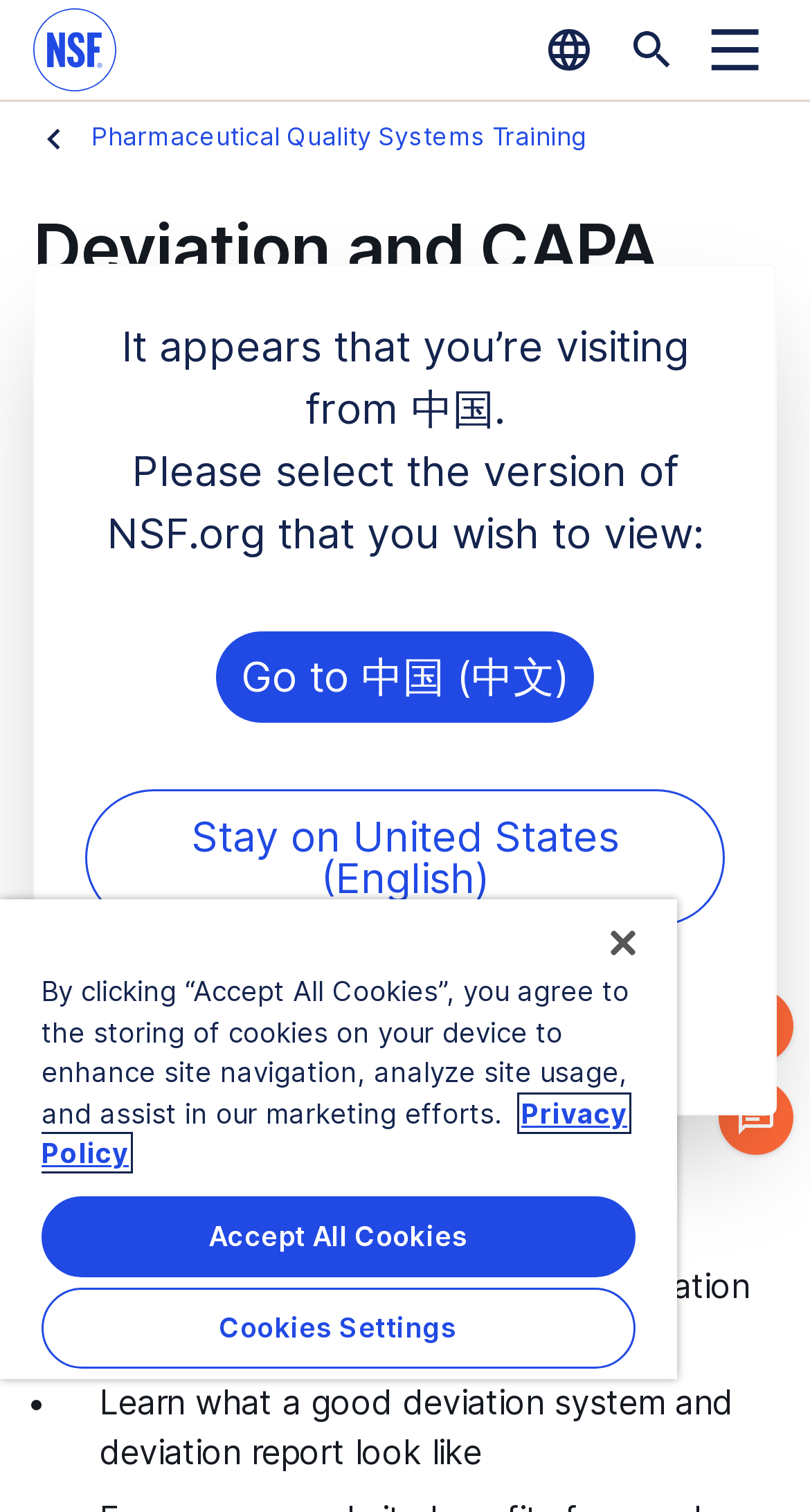Please mark the bounding box coordinates of the area that should be clicked to carry out the instruction: "Learn more about privacy".

[0.051, 0.725, 0.774, 0.774]